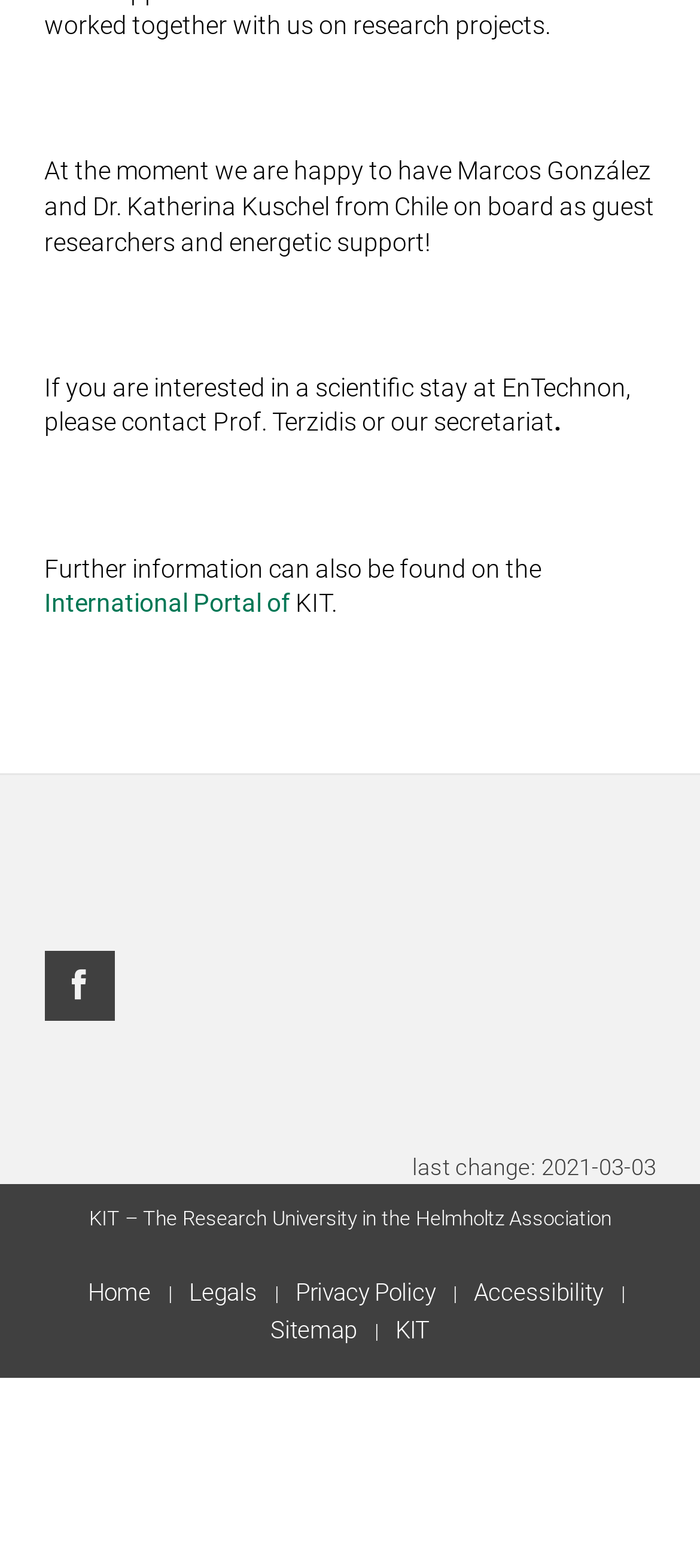Locate and provide the bounding box coordinates for the HTML element that matches this description: "KIT".

[0.547, 0.959, 0.631, 0.983]